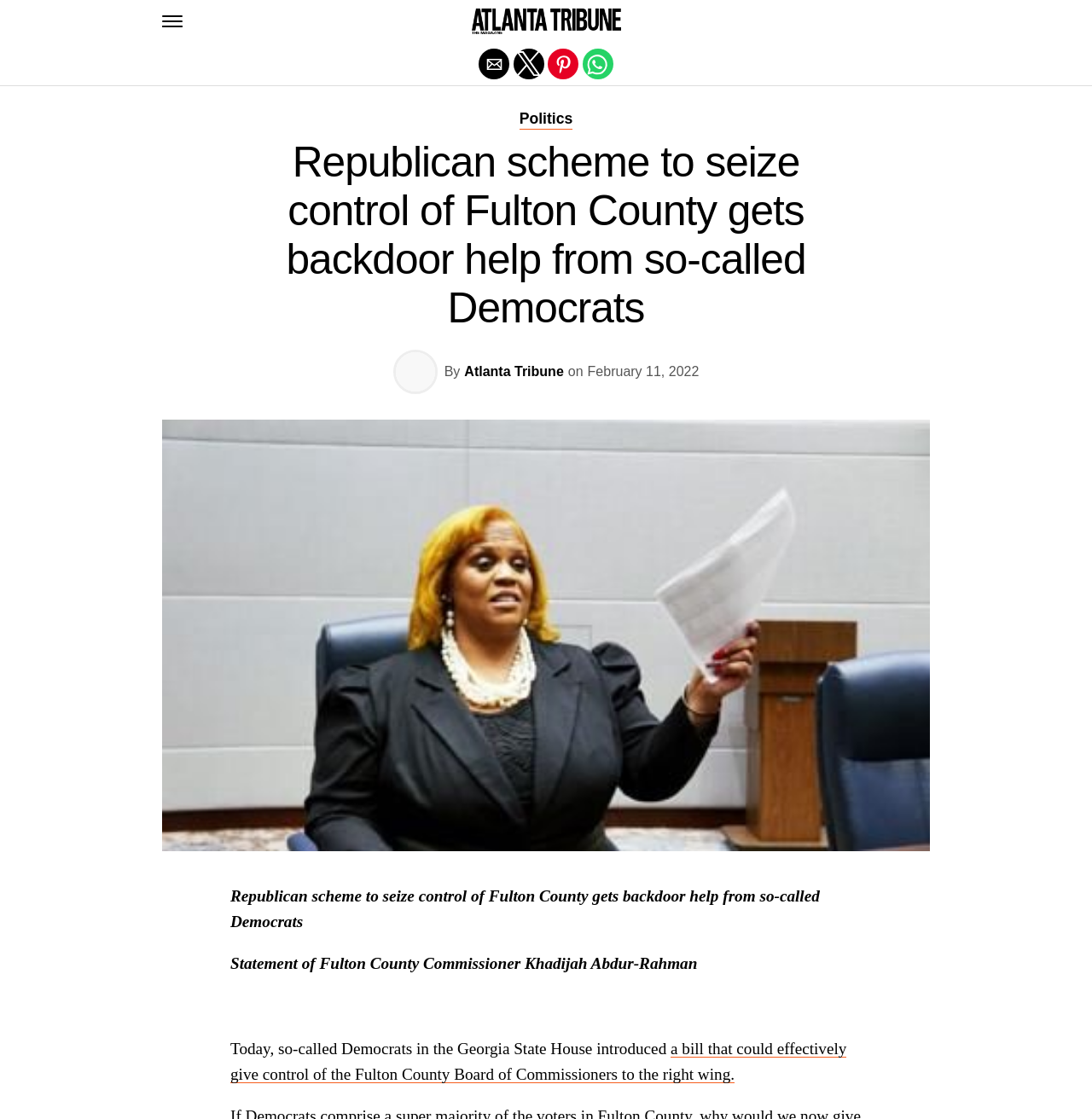How many social media sharing buttons are there?
Refer to the image and provide a one-word or short phrase answer.

4